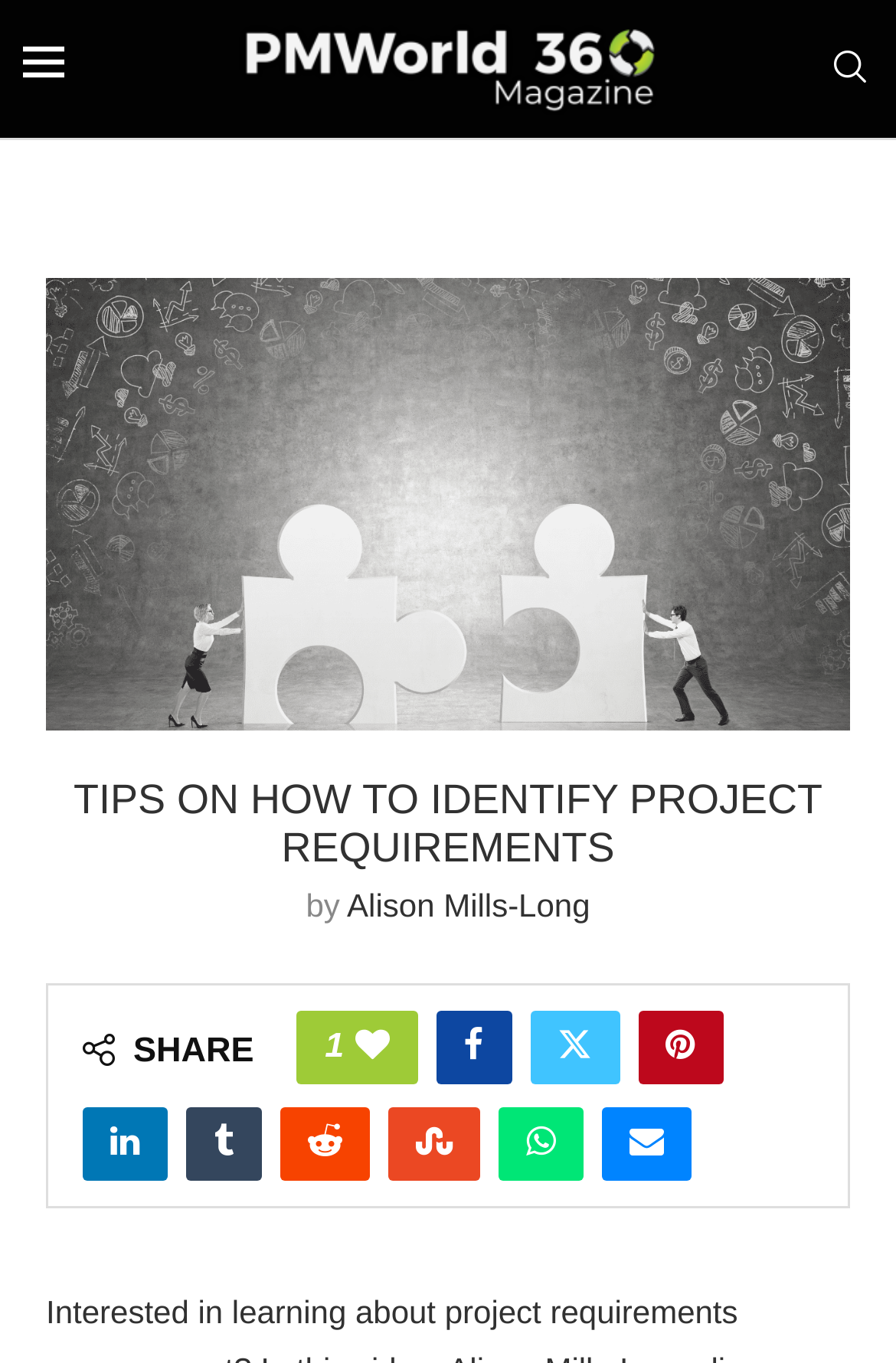What is the main heading of this webpage? Please extract and provide it.

TIPS ON HOW TO IDENTIFY PROJECT REQUIREMENTS